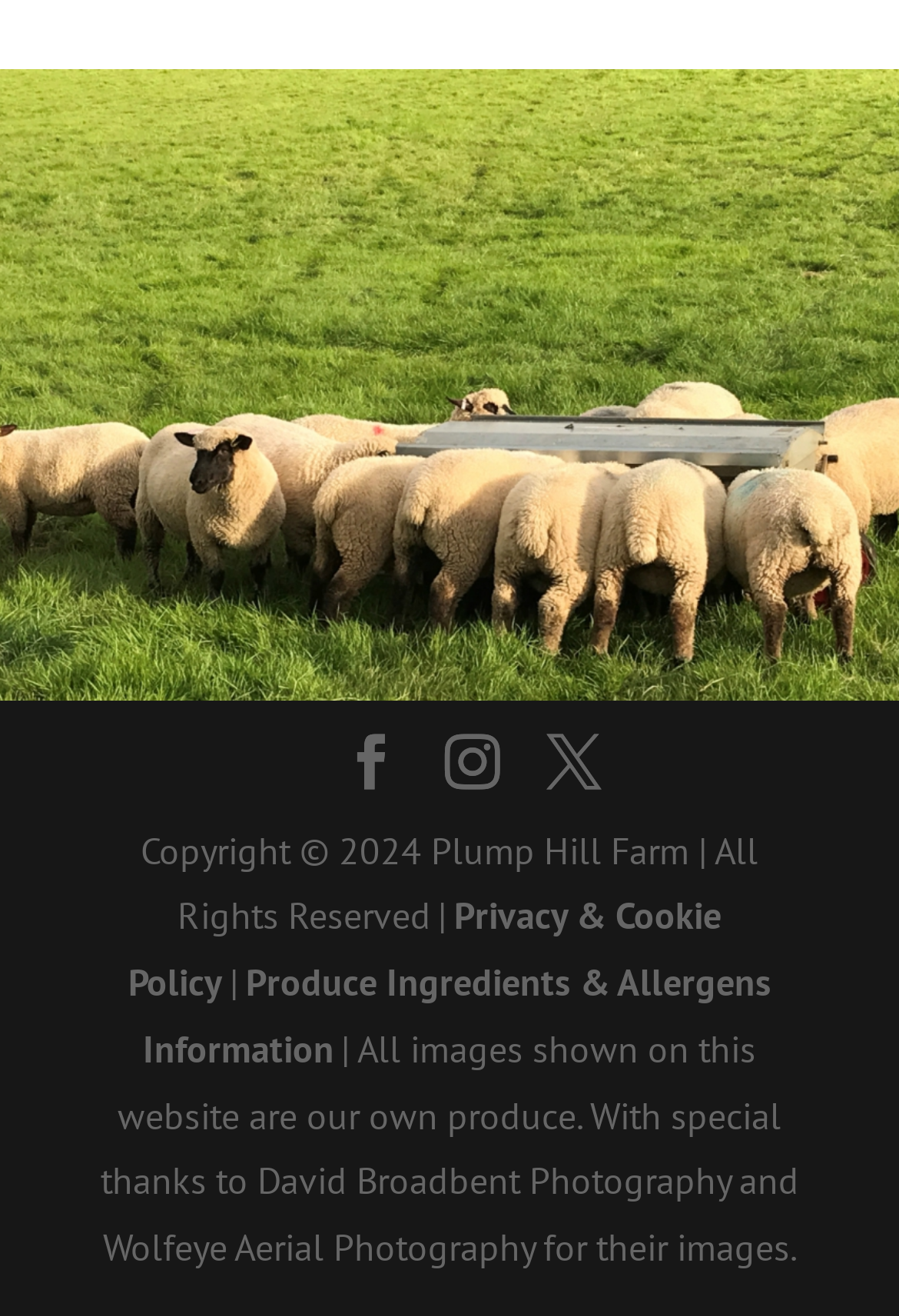What type of information is provided by the third link at the bottom?
Based on the visual content, answer with a single word or a brief phrase.

Produce Ingredients & Allergens